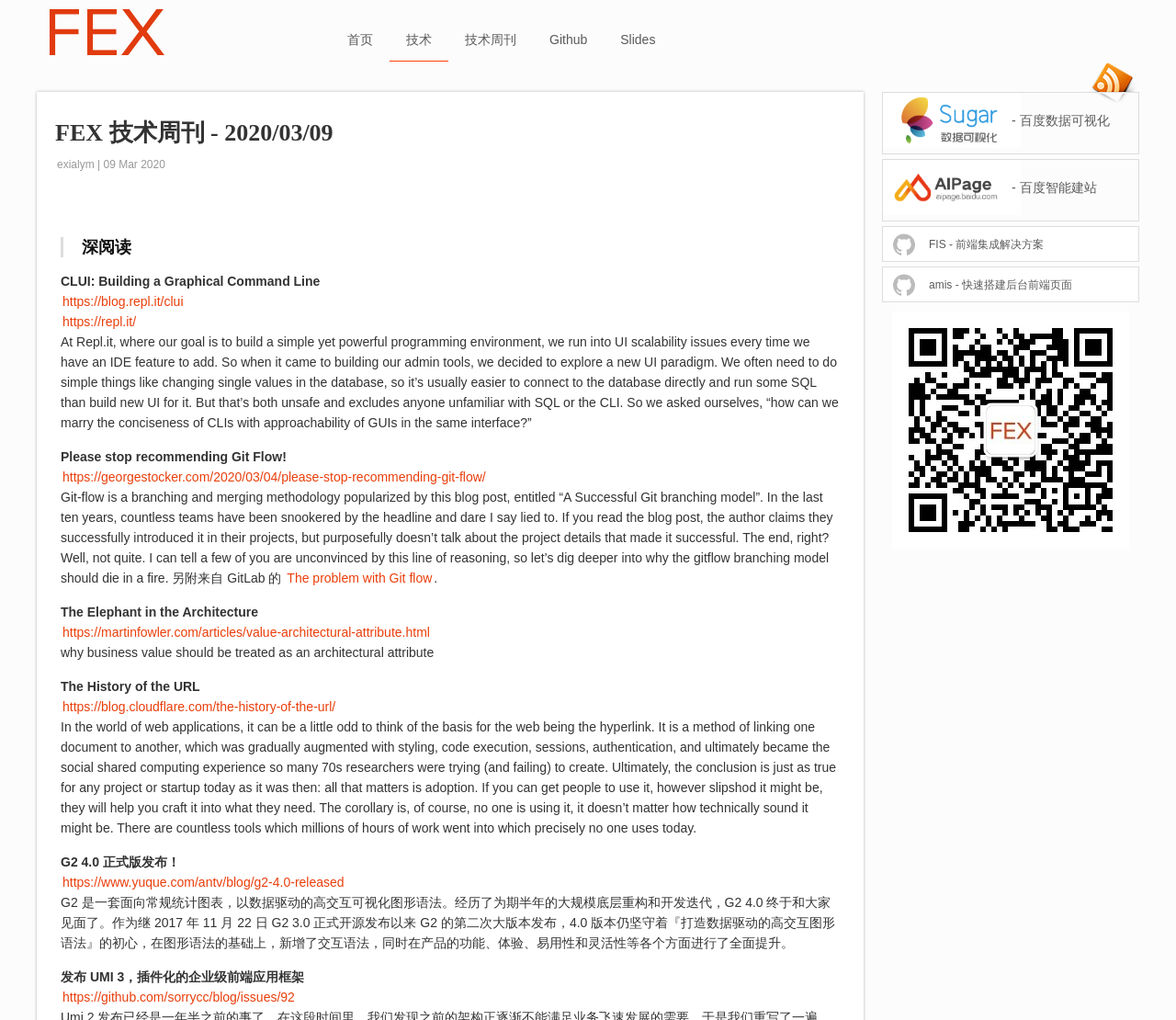Identify the bounding box coordinates for the region of the element that should be clicked to carry out the instruction: "View the image". The bounding box coordinates should be four float numbers between 0 and 1, i.e., [left, top, right, bottom].

[0.759, 0.305, 0.96, 0.538]